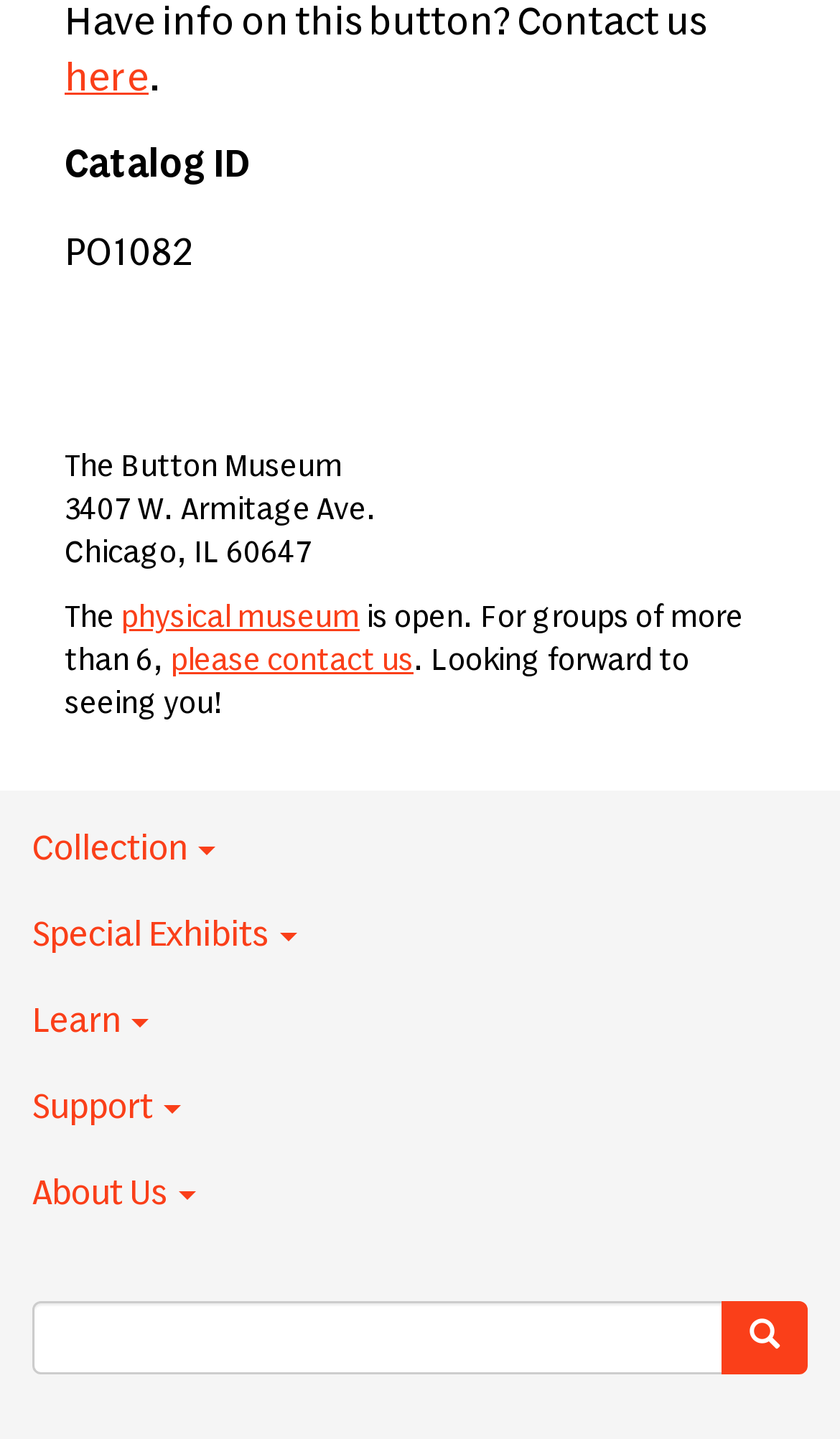Determine the bounding box coordinates of the clickable element necessary to fulfill the instruction: "go to the special exhibits page". Provide the coordinates as four float numbers within the 0 to 1 range, i.e., [left, top, right, bottom].

[0.0, 0.62, 1.0, 0.68]